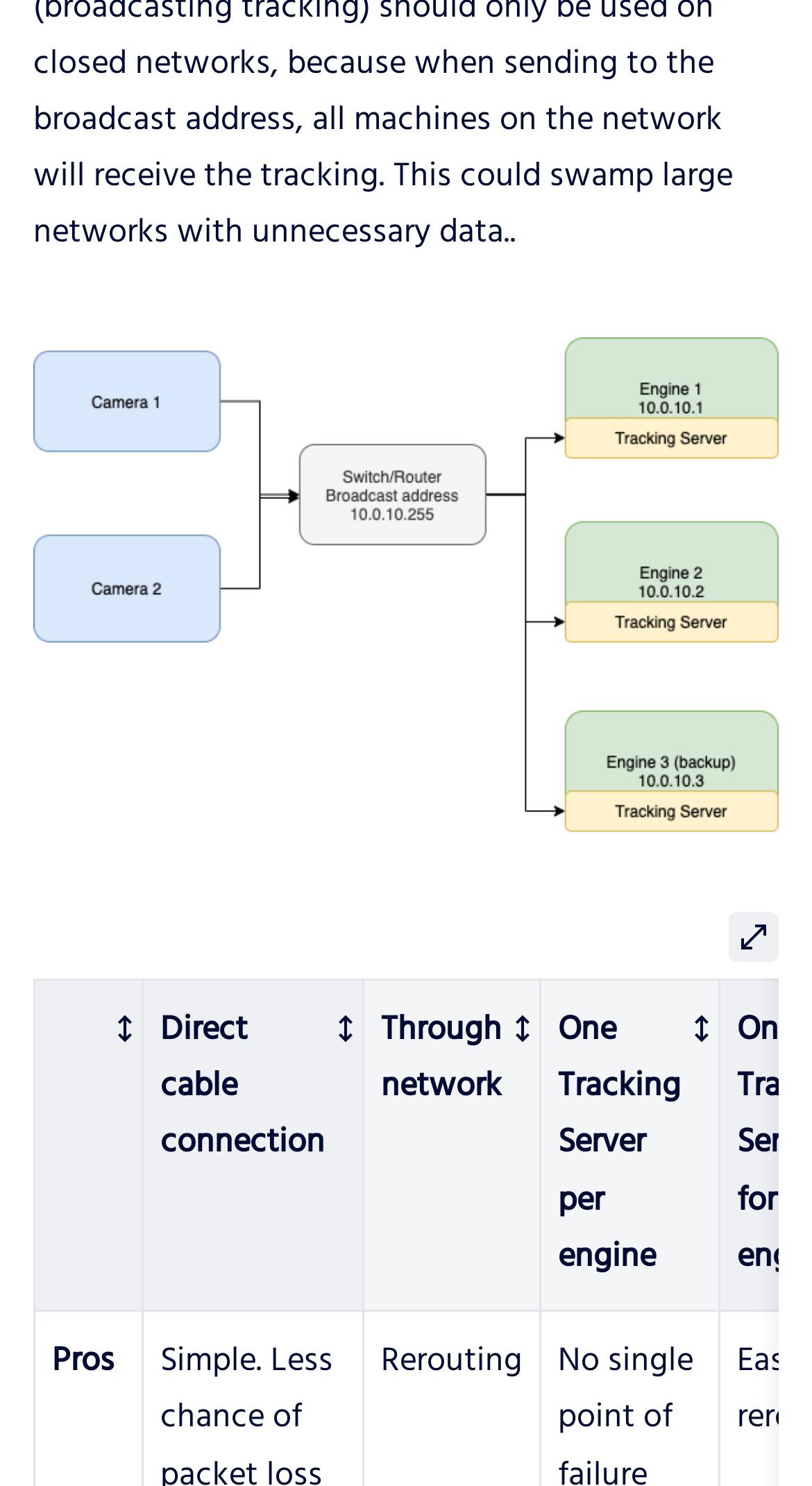Find the bounding box coordinates for the element described here: "Through network".

[0.447, 0.659, 0.665, 0.882]